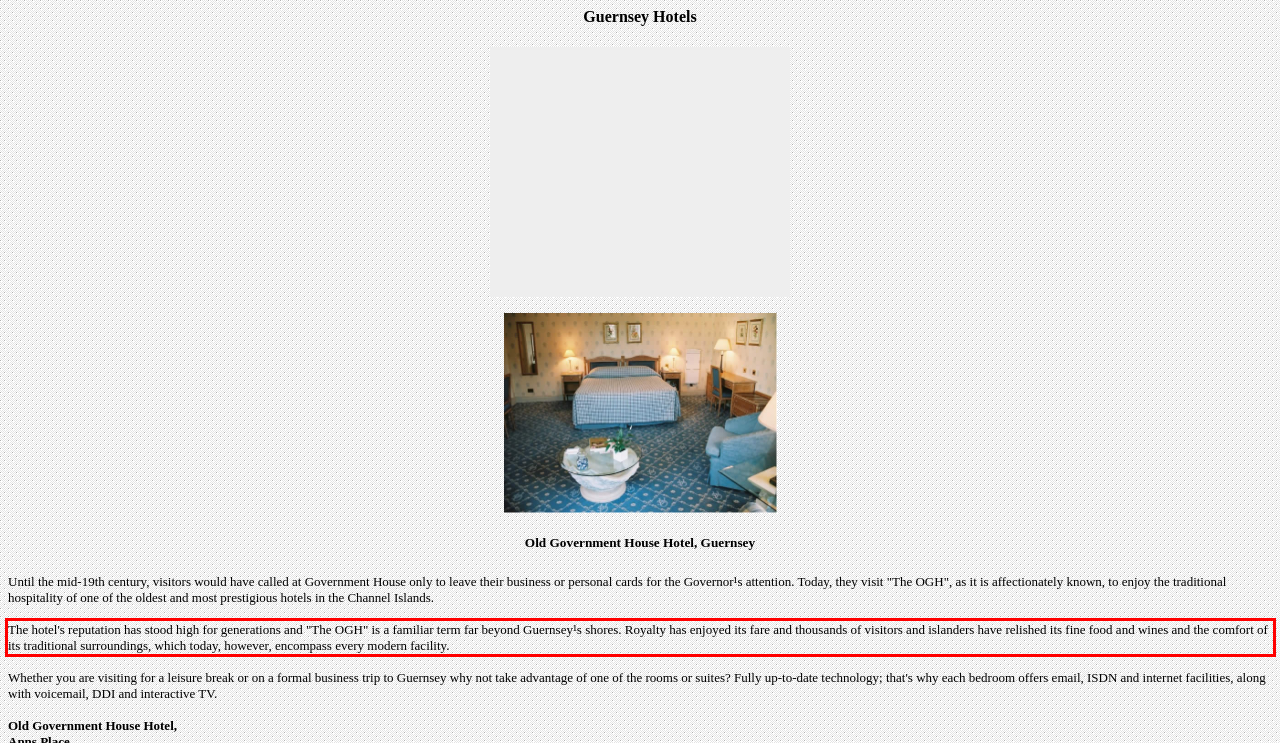Identify and transcribe the text content enclosed by the red bounding box in the given screenshot.

The hotel's reputation has stood high for generations and "The OGH" is a familiar term far beyond Guernsey¹s shores. Royalty has enjoyed its fare and thousands of visitors and islanders have relished its fine food and wines and the comfort of its traditional surroundings, which today, however, encompass every modern facility.